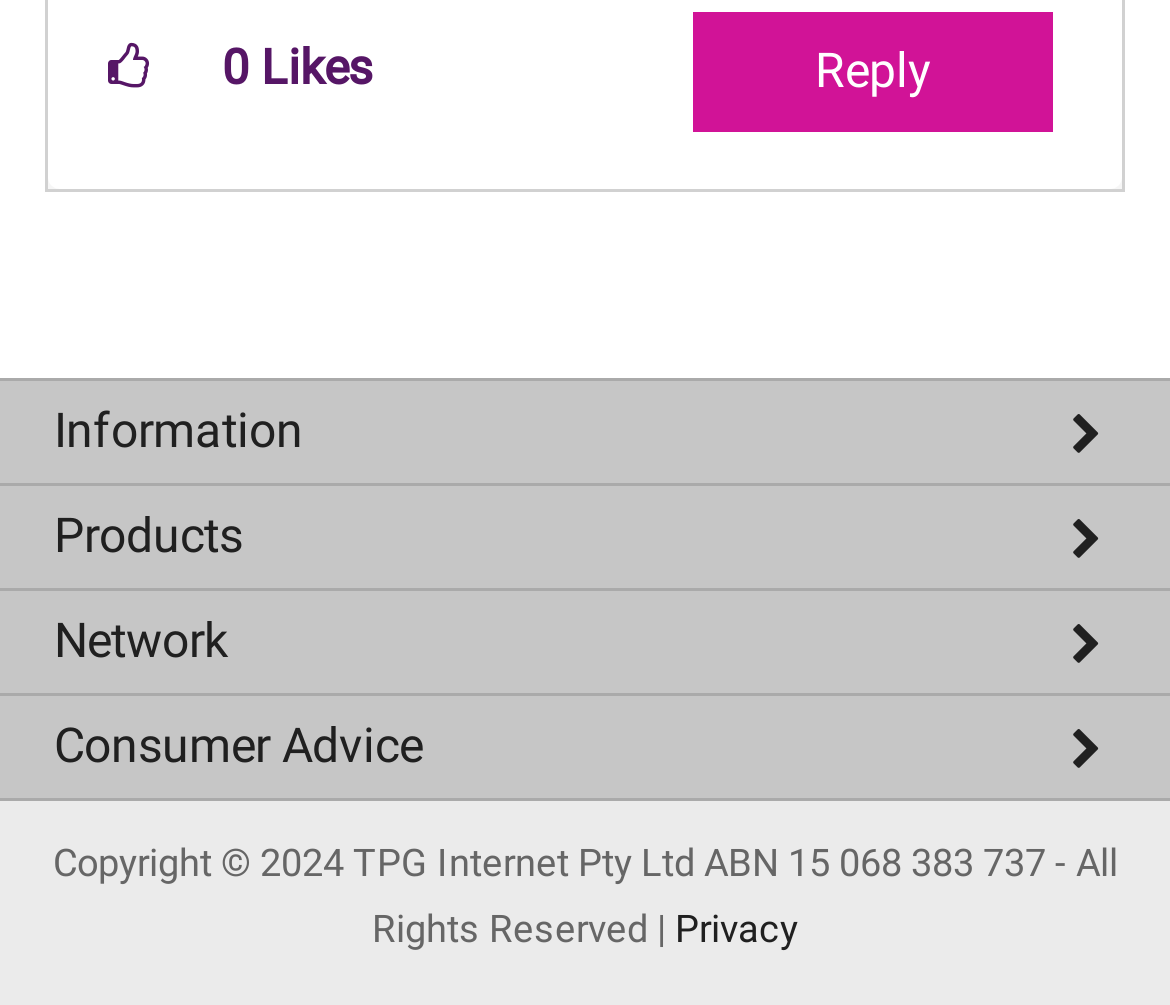Given the description: "Fibre to the Building", determine the bounding box coordinates of the UI element. The coordinates should be formatted as four float numbers between 0 and 1, [left, top, right, bottom].

[0.0, 0.87, 1.0, 0.964]